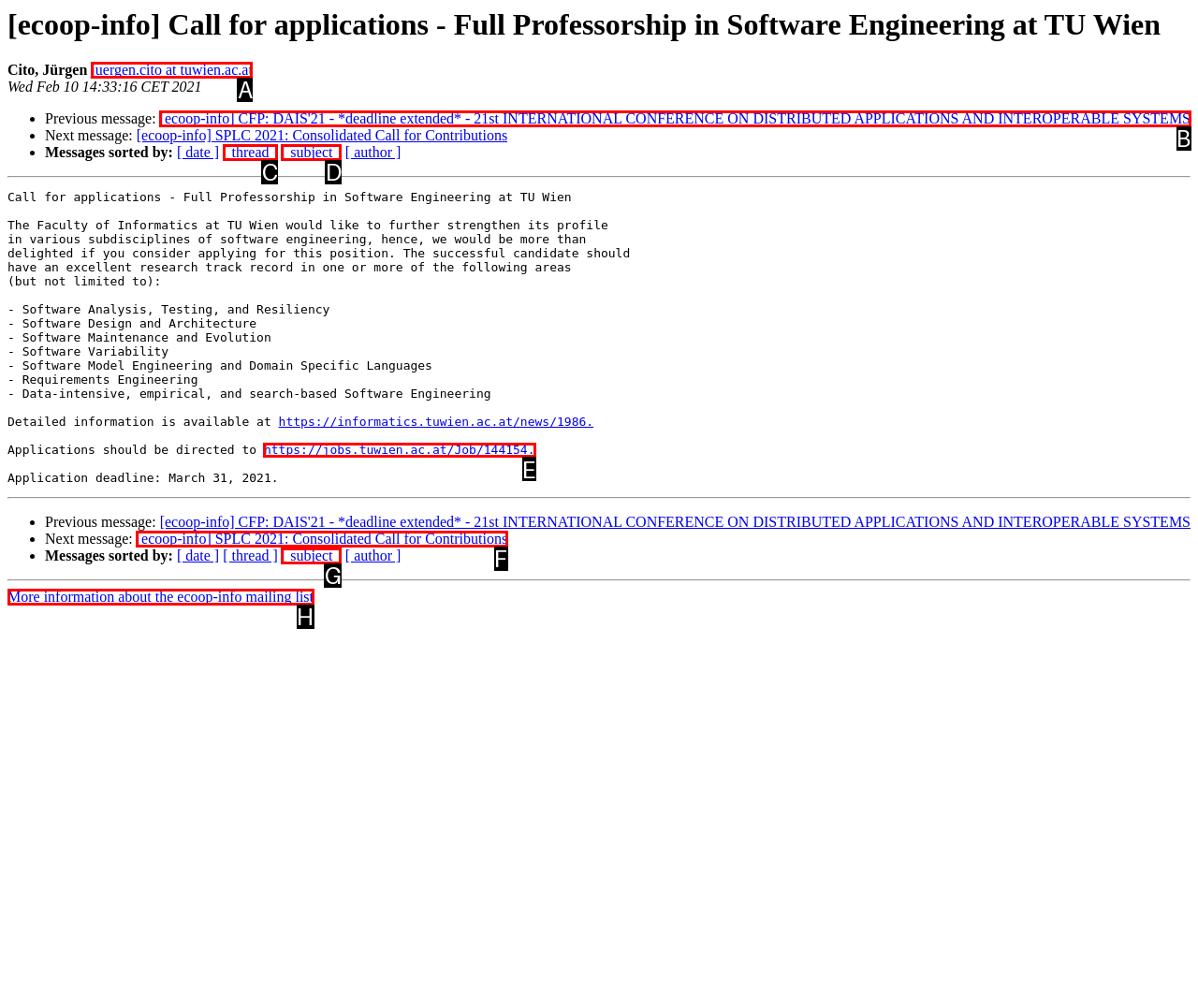Decide which letter you need to select to fulfill the task: Apply for the professorship position
Answer with the letter that matches the correct option directly.

E